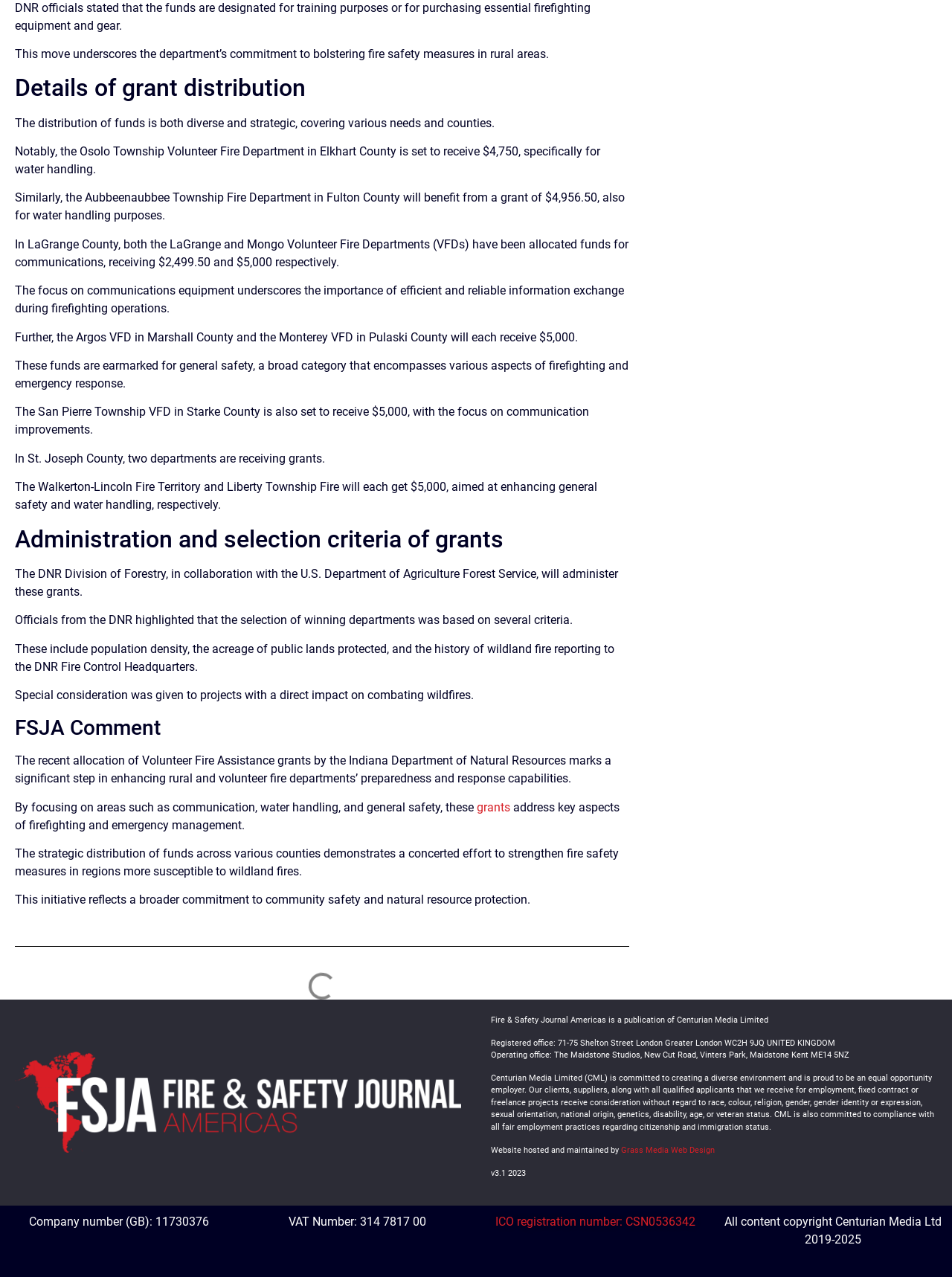Provide the bounding box coordinates for the specified HTML element described in this description: "grants". The coordinates should be four float numbers ranging from 0 to 1, in the format [left, top, right, bottom].

[0.501, 0.626, 0.539, 0.637]